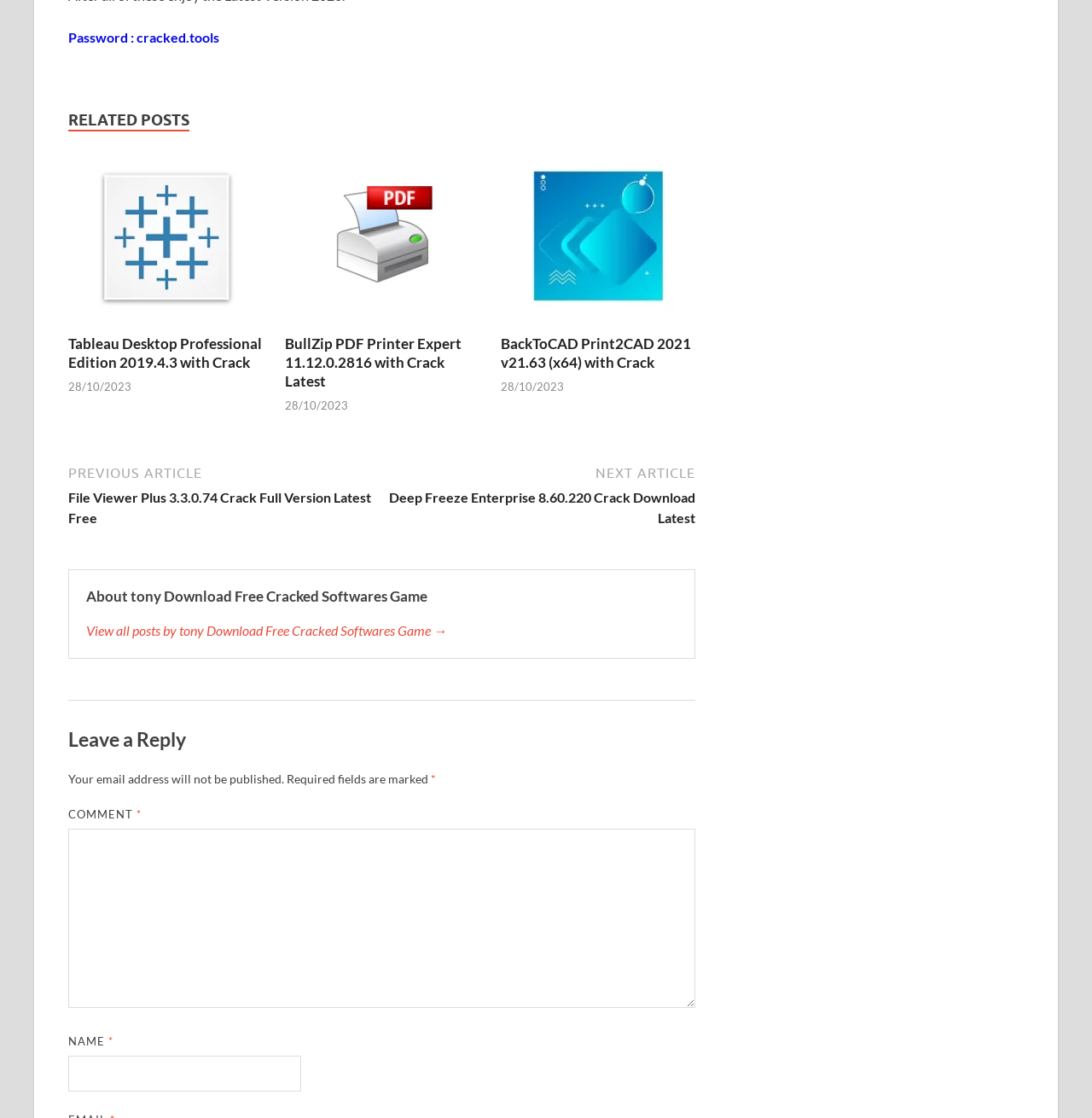What is the category of the posts?
Answer the question with a single word or phrase, referring to the image.

RELATED POSTS